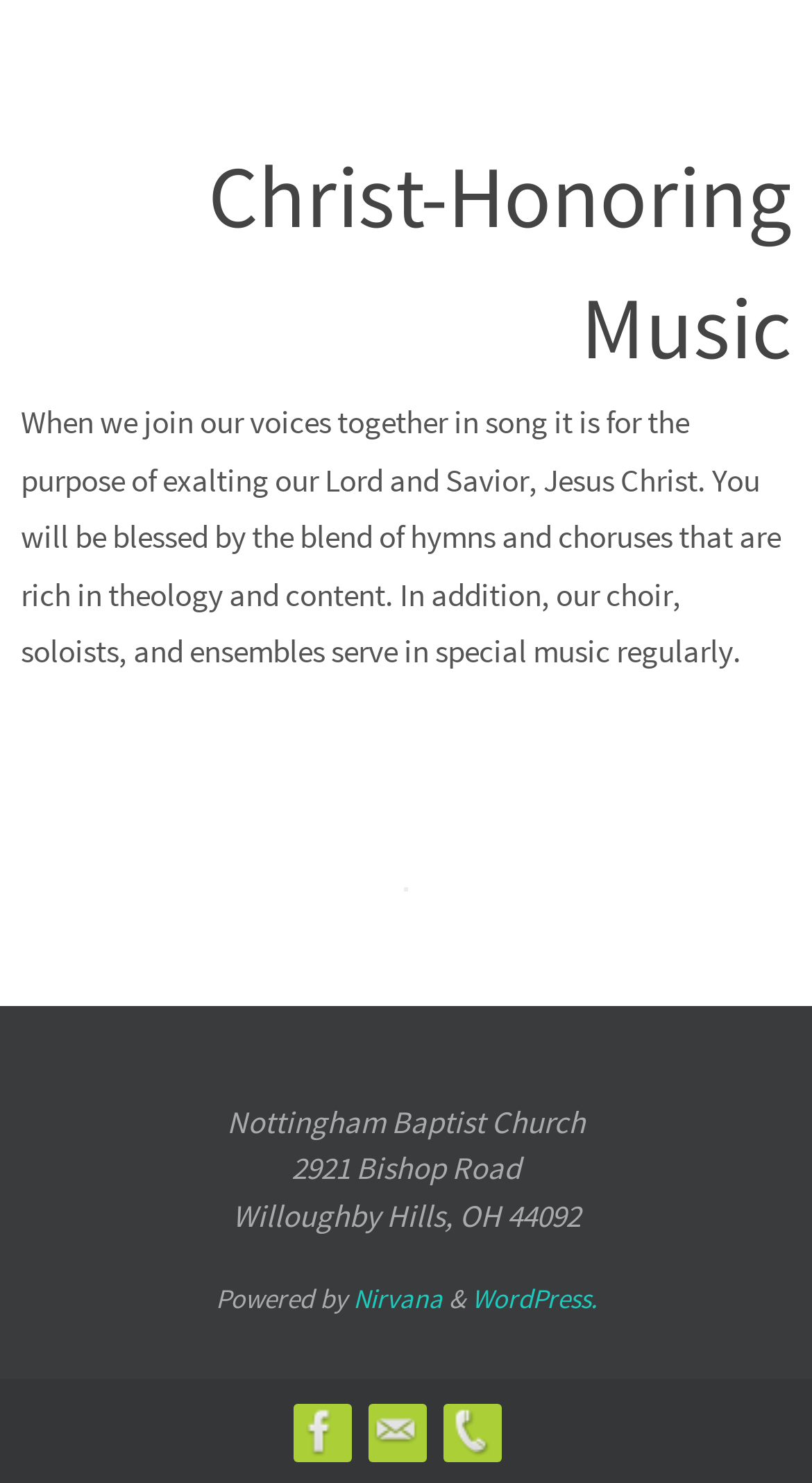Answer the following inquiry with a single word or phrase:
What is the purpose of singing together?

Exalting Jesus Christ